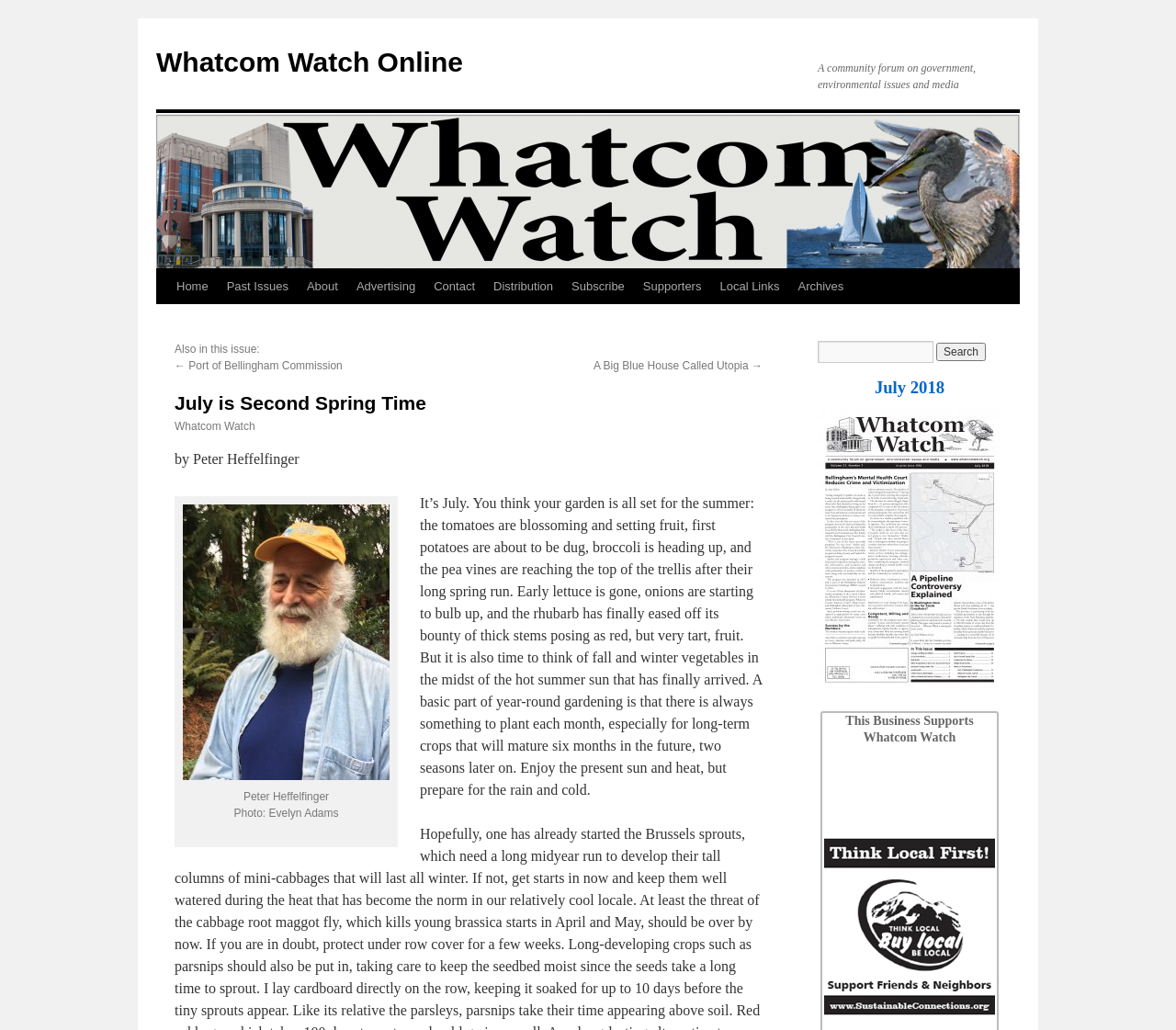Please analyze the image and provide a thorough answer to the question:
What is the name of the community forum?

The name of the community forum can be found in the top-left corner of the webpage, where it says 'July is Second Spring Time | Whatcom Watch Online'. This is also a link that can be clicked to navigate to the homepage of the forum.